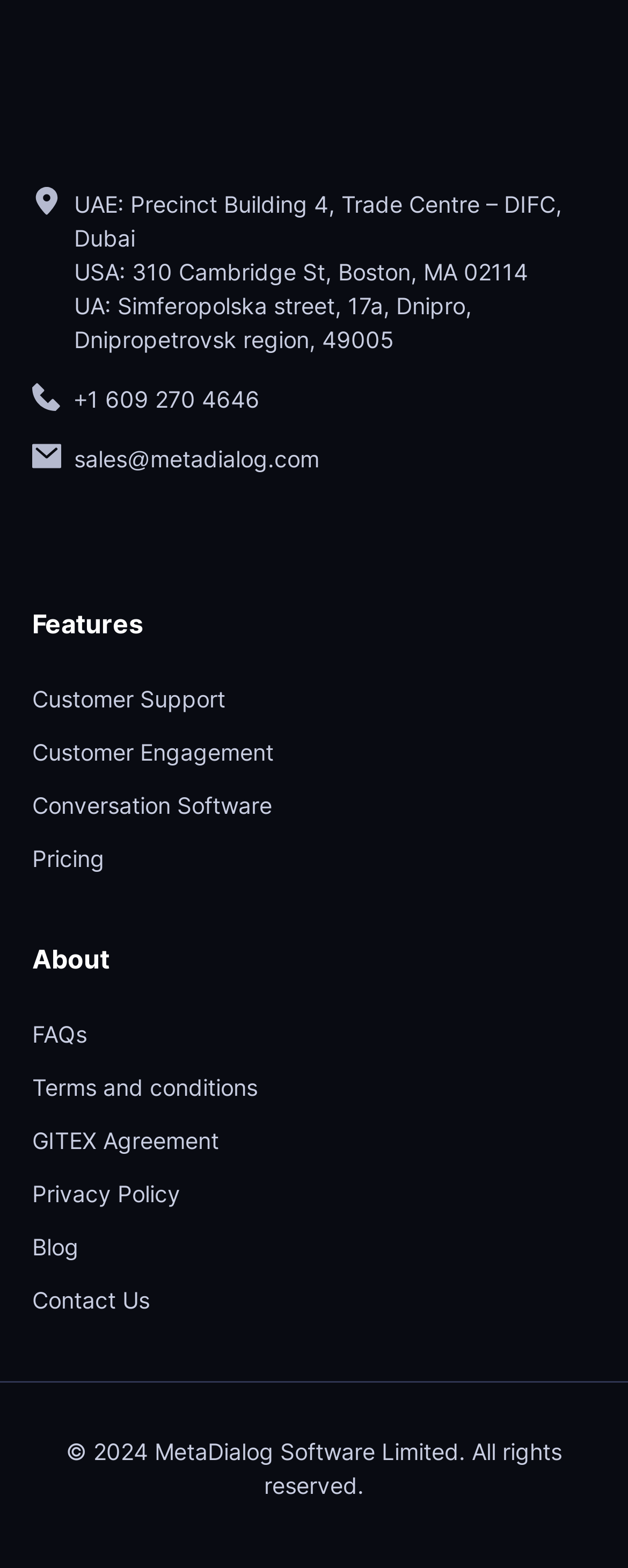Please find the bounding box coordinates of the clickable region needed to complete the following instruction: "Click on the Advisory Excellence logo". The bounding box coordinates must consist of four float numbers between 0 and 1, i.e., [left, top, right, bottom].

None